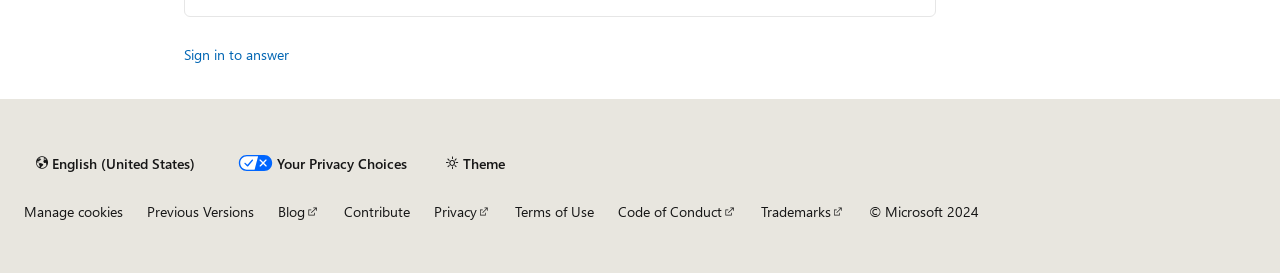Highlight the bounding box coordinates of the element that should be clicked to carry out the following instruction: "Manage cookies". The coordinates must be given as four float numbers ranging from 0 to 1, i.e., [left, top, right, bottom].

[0.019, 0.747, 0.096, 0.806]